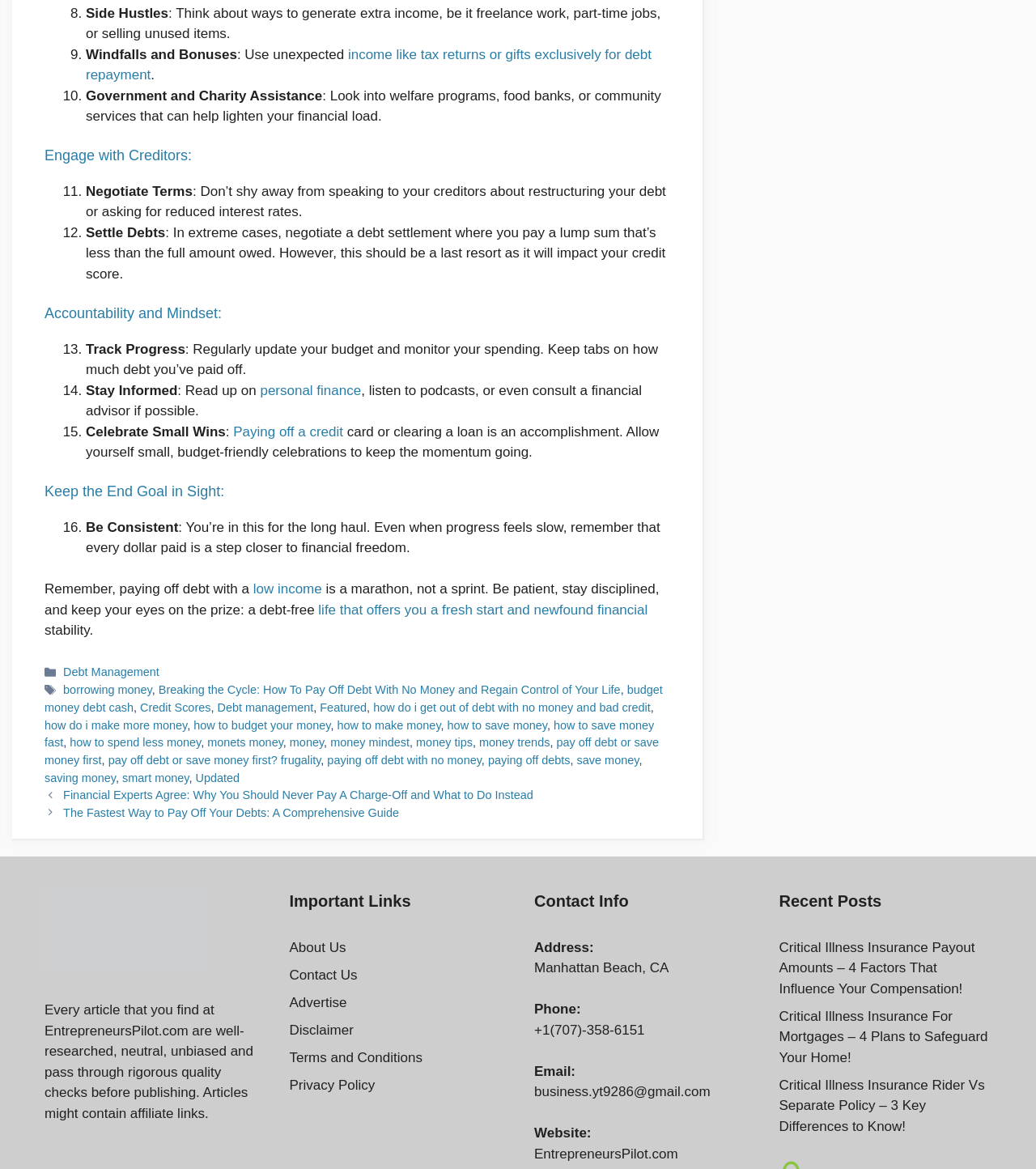Locate the bounding box coordinates of the clickable region to complete the following instruction: "Check out 'paying off debt with no money'."

[0.316, 0.645, 0.465, 0.656]